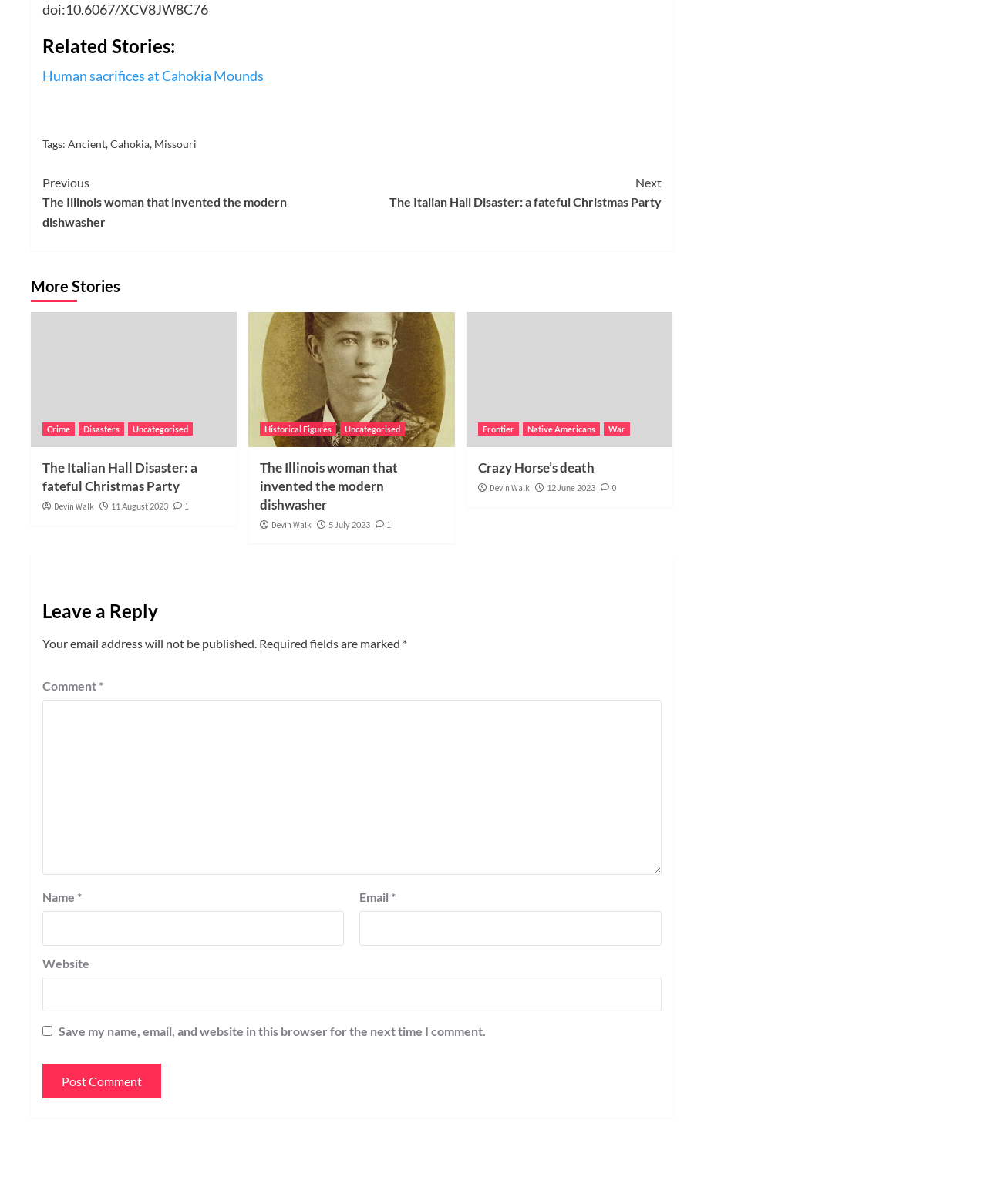Please indicate the bounding box coordinates of the element's region to be clicked to achieve the instruction: "Explore the 'Review' section". Provide the coordinates as four float numbers between 0 and 1, i.e., [left, top, right, bottom].

None